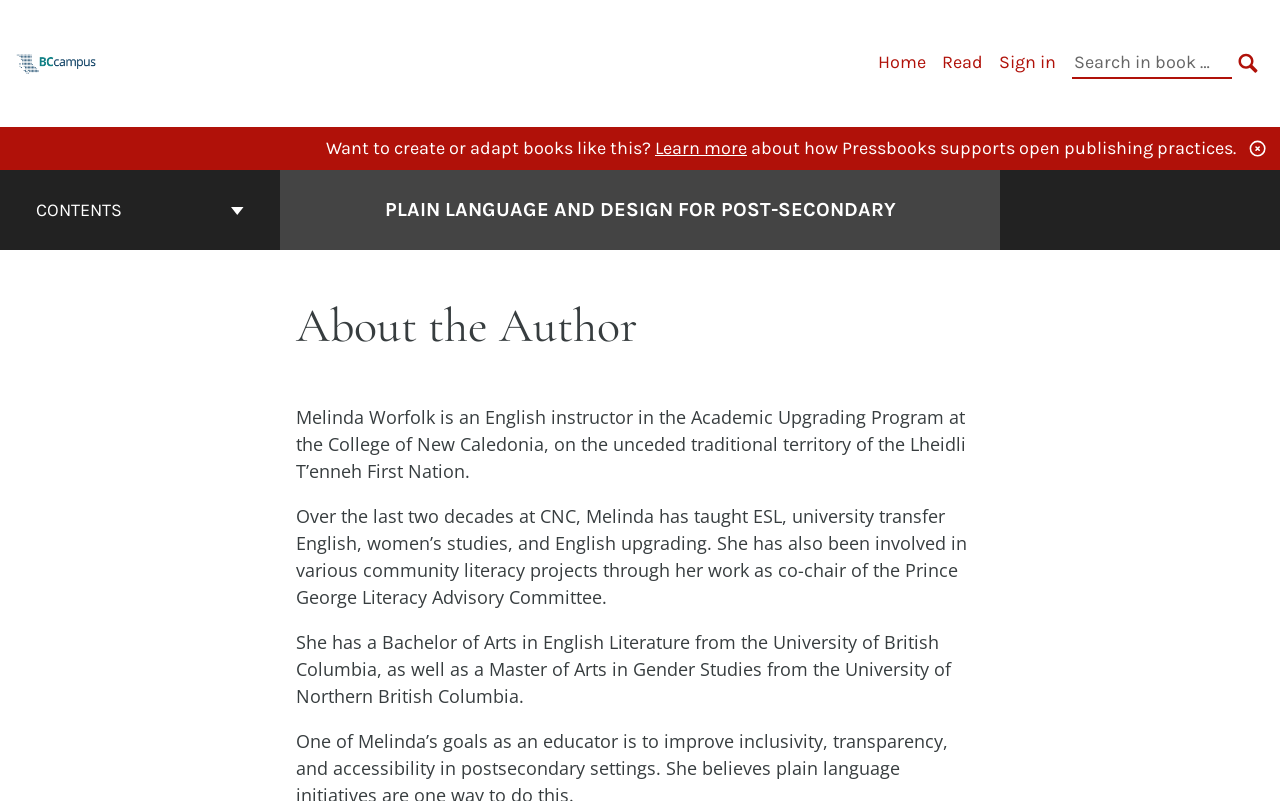Please find the bounding box coordinates of the element that needs to be clicked to perform the following instruction: "Click the British Columbia/Yukon Open Authoring Platform logo". The bounding box coordinates should be four float numbers between 0 and 1, represented as [left, top, right, bottom].

[0.012, 0.061, 0.075, 0.099]